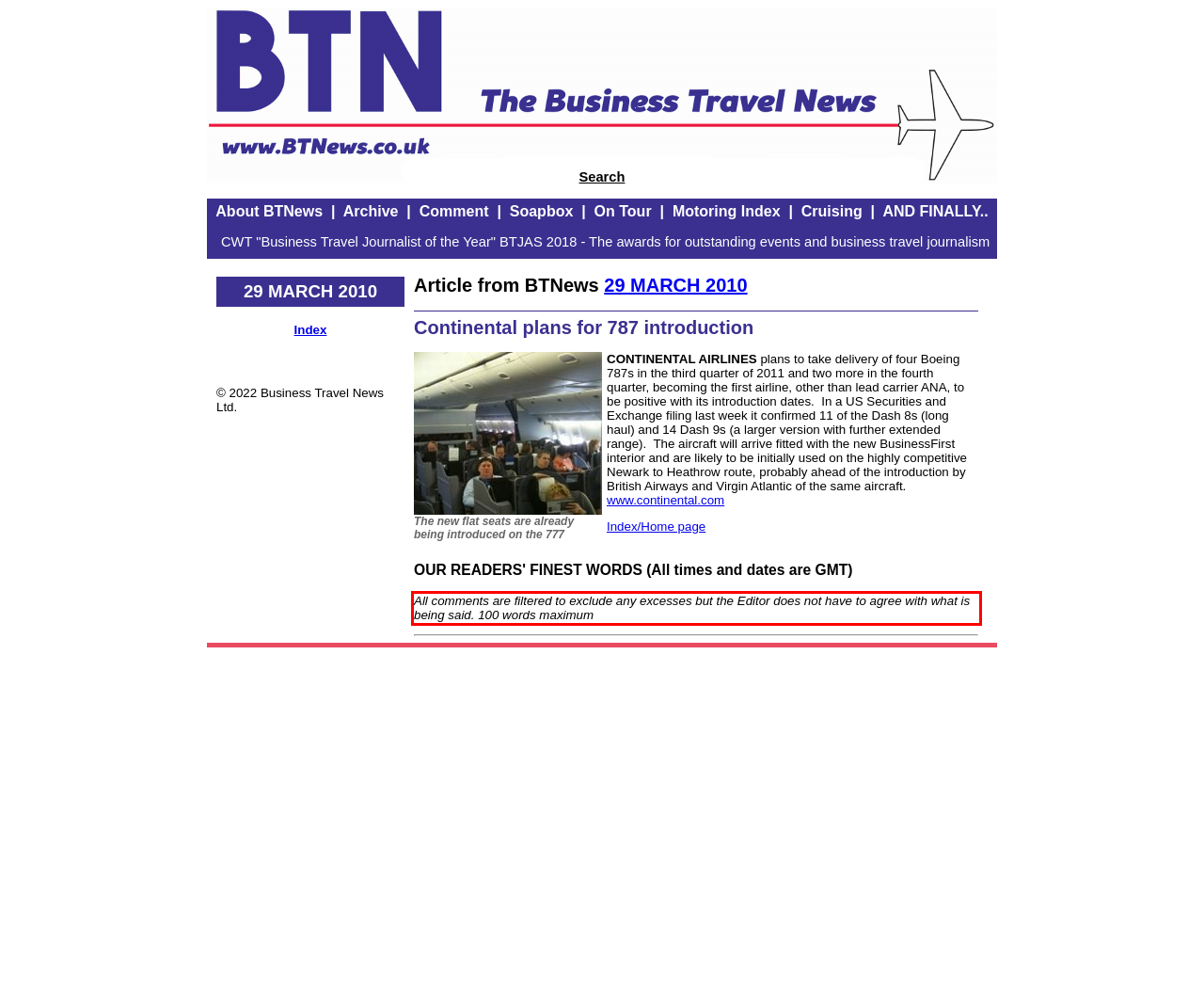You are provided with a screenshot of a webpage that includes a red bounding box. Extract and generate the text content found within the red bounding box.

All comments are filtered to exclude any excesses but the Editor does not have to agree with what is being said. 100 words maximum